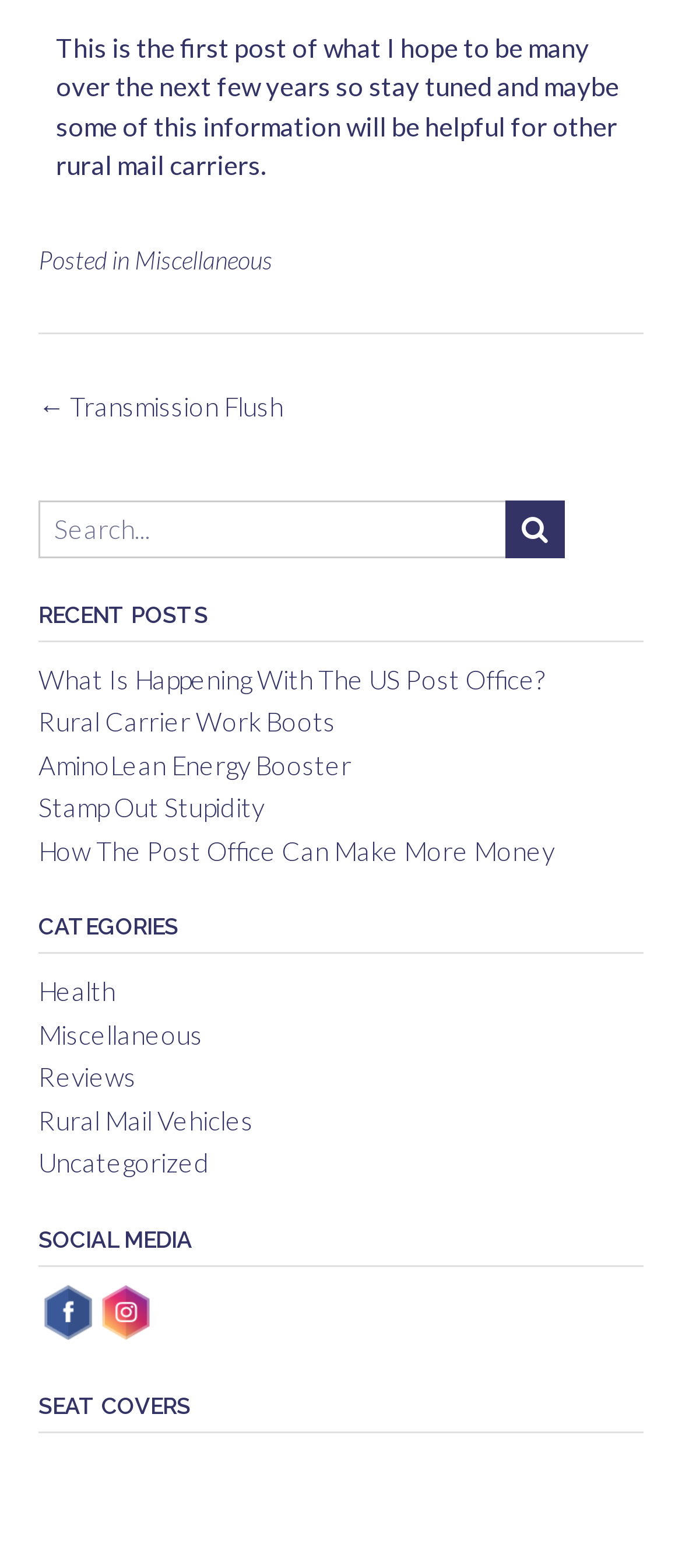Answer the question below using just one word or a short phrase: 
What is the topic of the first post on the webpage?

Rural mail carriers